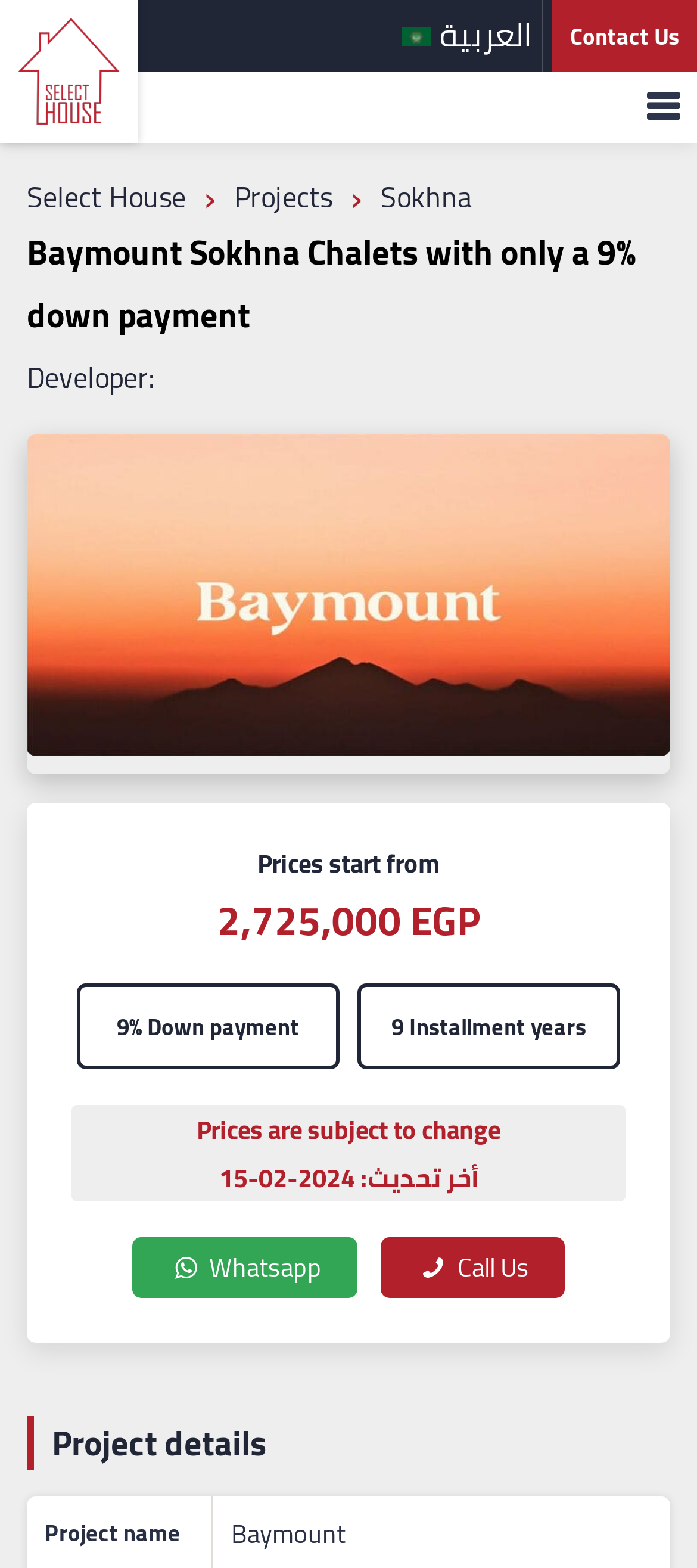What is the price range of the chalets?
Offer a detailed and full explanation in response to the question.

The price range of the chalets can be found in the section that displays the prices, where it is stated as 'Prices start from 2,725,000 EGP'.